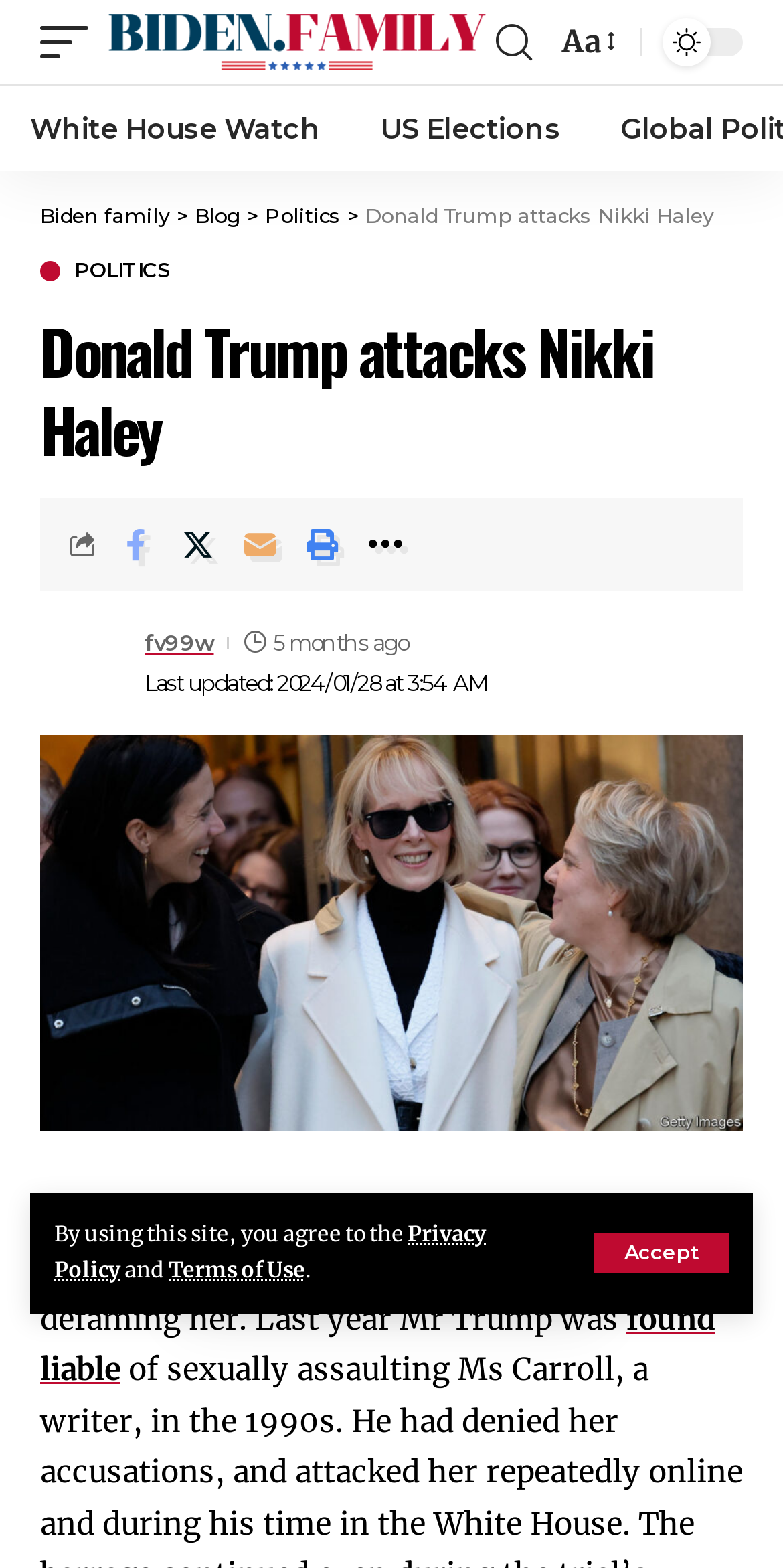Create an elaborate caption that covers all aspects of the webpage.

This webpage appears to be a news article about Donald Trump and Nikki Haley, with a focus on a recent event involving Trump and the Biden family. 

At the top of the page, there is a navigation menu with links to "White House Watch", "US Elections", and other sections. Below this, there is a header section with links to "Biden family", "Blog", "Politics", and other topics. 

The main article title, "Donald Trump attacks Nikki Haley", is prominently displayed in the center of the page. Below this, there is an image with the same title, and a timestamp indicating that the article was last updated on January 28, 2024, at 3:54 AM. 

The article text begins with a summary of a recent event, stating that a jury ordered Donald Trump to pay over $83 million in damages to E. Jean Carroll for defaming her. The text also mentions that Trump was found liable last year. 

On the right side of the page, there are social media sharing links, including "Share on Facebook", "Share on Twitter", "Email", "Print", and "More". These links are repeated at the bottom of the page. 

At the bottom of the page, there is a section with links to the website's "Privacy Policy" and "Terms of Use", as well as a button to "Accept" these terms.